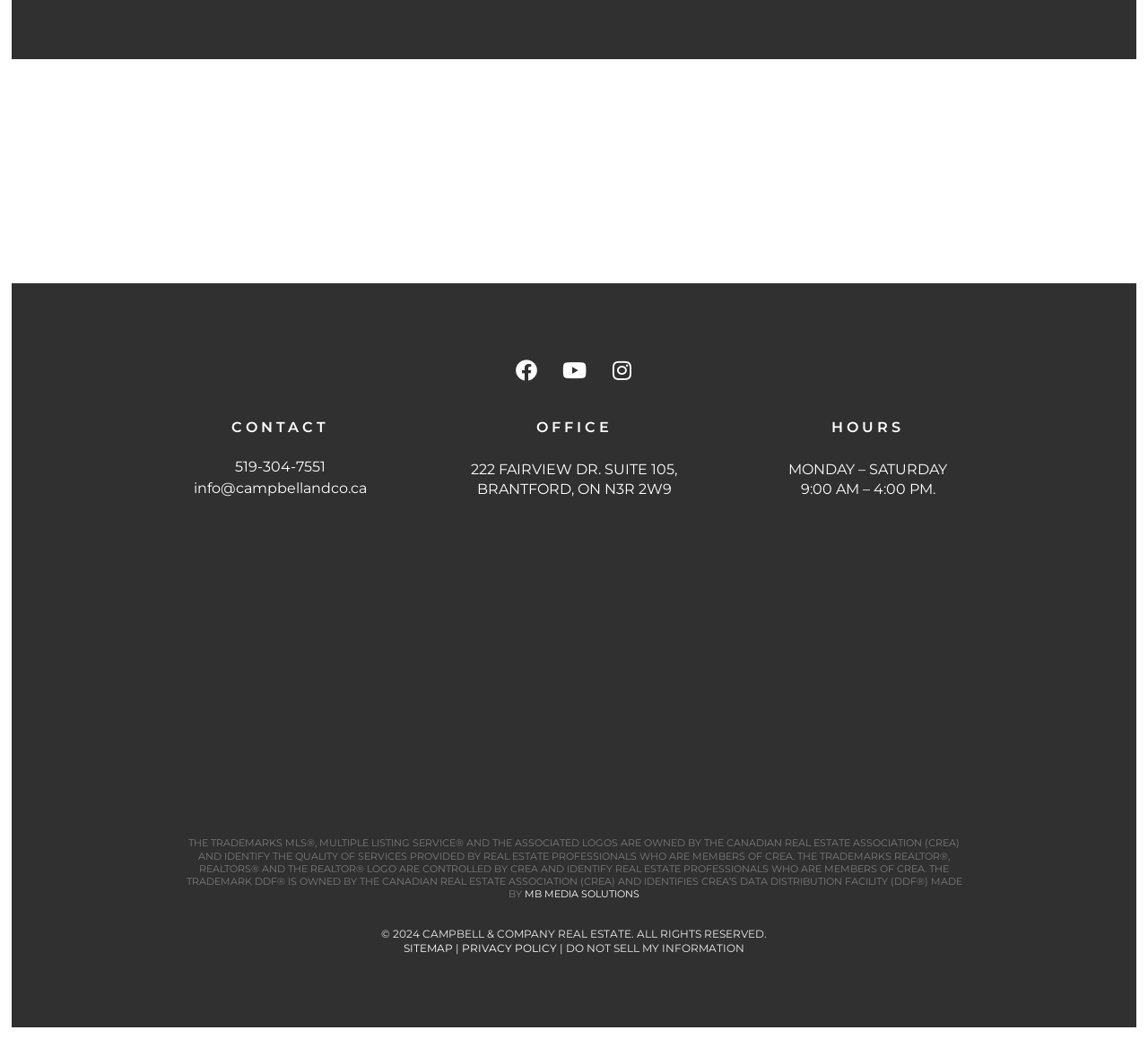Please locate the bounding box coordinates of the element that needs to be clicked to achieve the following instruction: "View open houses". The coordinates should be four float numbers between 0 and 1, i.e., [left, top, right, bottom].

[0.598, 0.057, 0.794, 0.273]